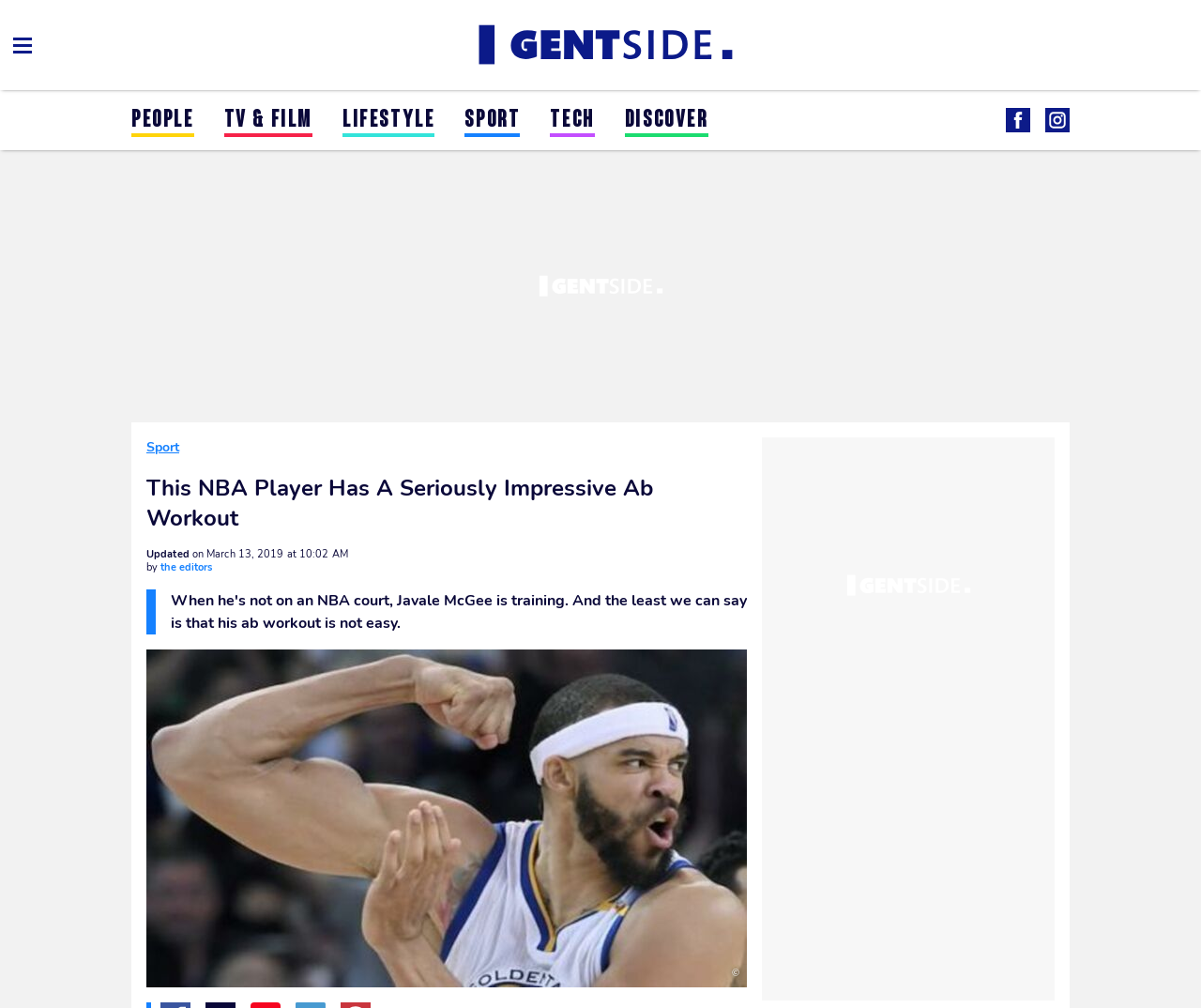Answer the question with a single word or phrase: 
What is the copyright symbol shown in the image?

©